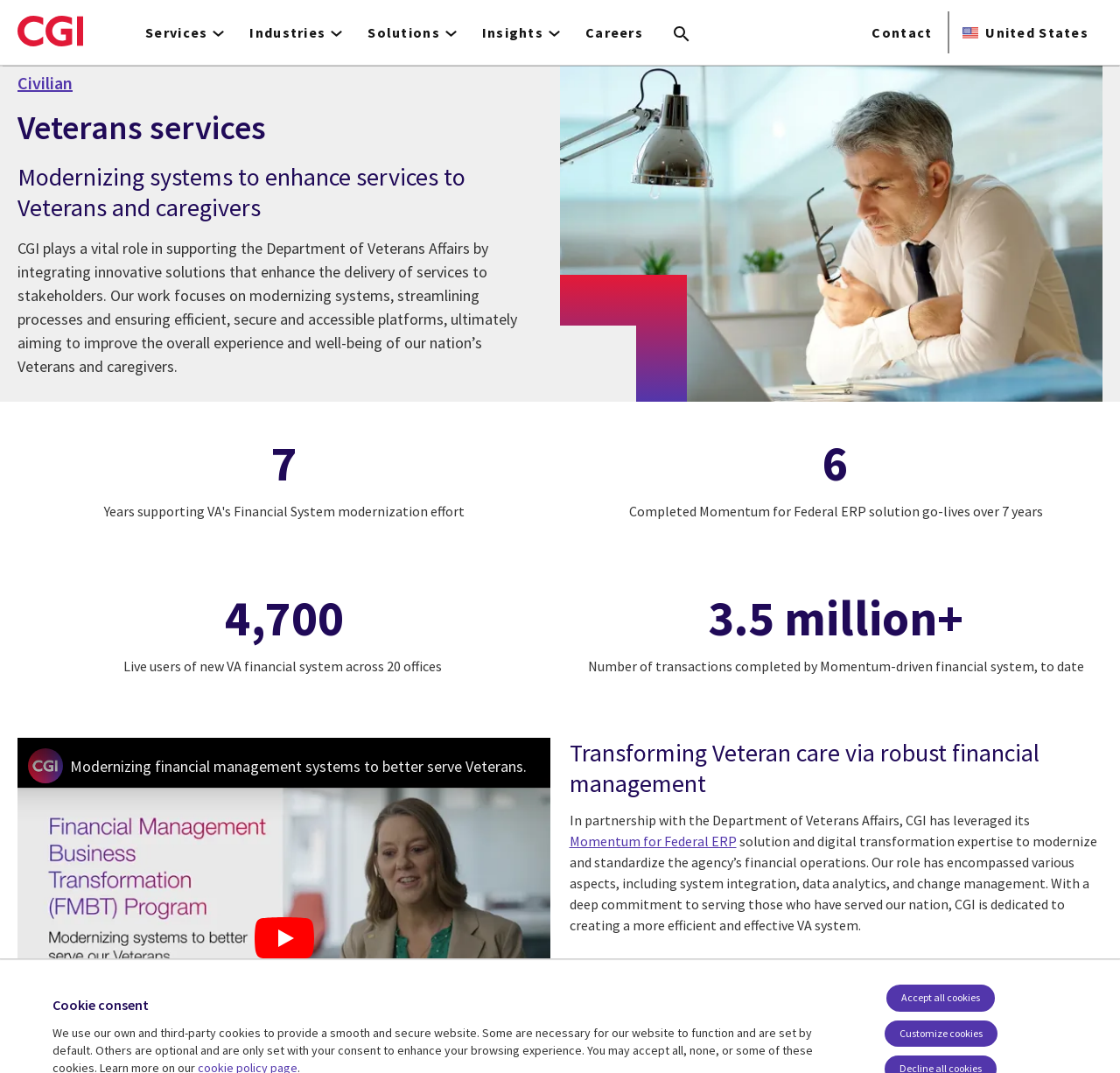From the details in the image, provide a thorough response to the question: What is the role of CGI in supporting the Department of Veterans Affairs?

I found the answer by looking at the StaticText element that describes CGI's role in supporting the Department of Veterans Affairs, which says 'CGI plays a vital role in supporting the Department of Veterans Affairs by integrating innovative solutions that enhance the delivery of services to stakeholders.' This suggests that CGI's role is to integrate innovative solutions.